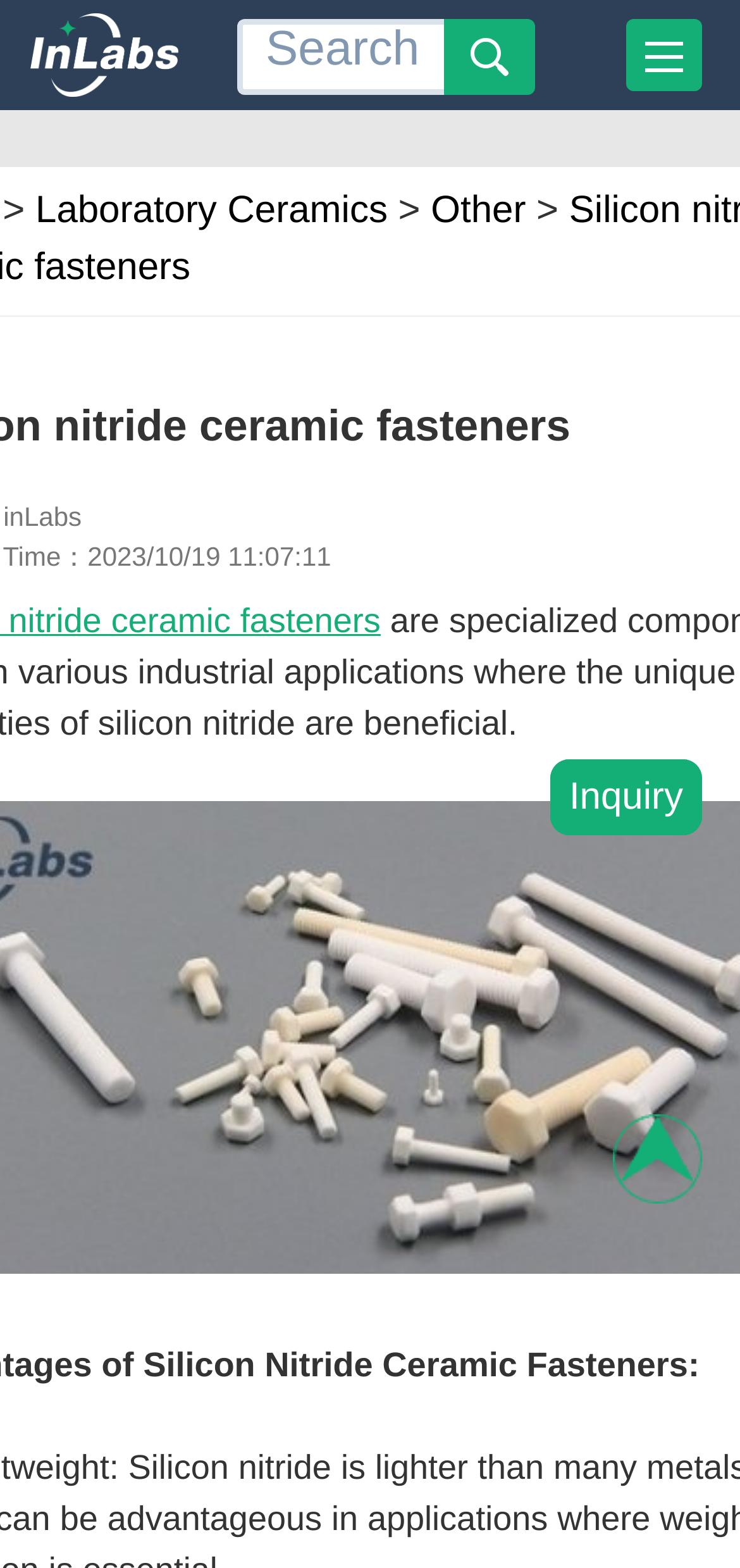What is the purpose of the button at the top right corner?
Look at the image and construct a detailed response to the question.

The button at the top right corner is a search button, which can be inferred from its position and the presence of a textbox next to it, indicating that it is used for searching purposes.